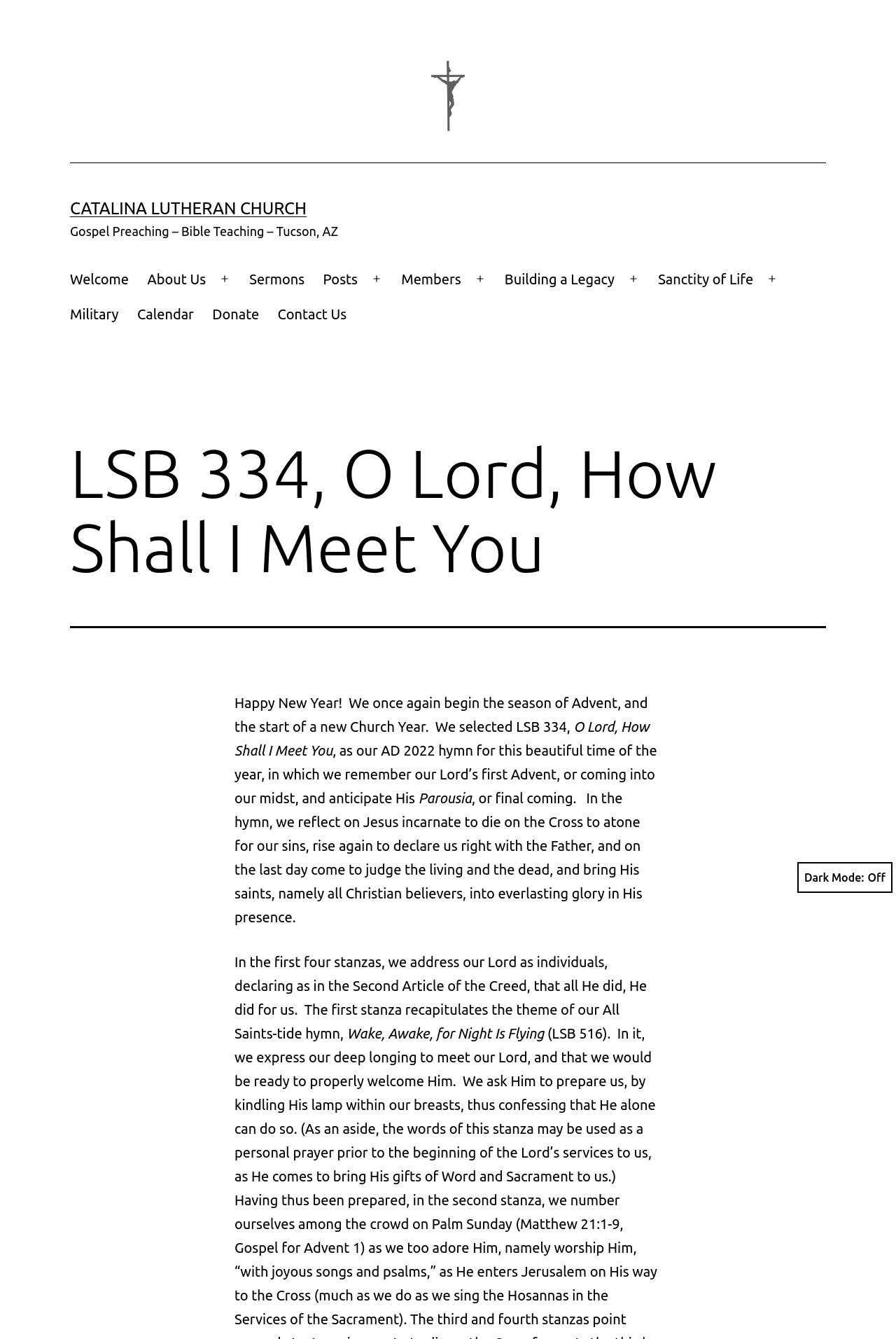What is the name of the church?
Using the information from the image, give a concise answer in one word or a short phrase.

Catalina Lutheran Church